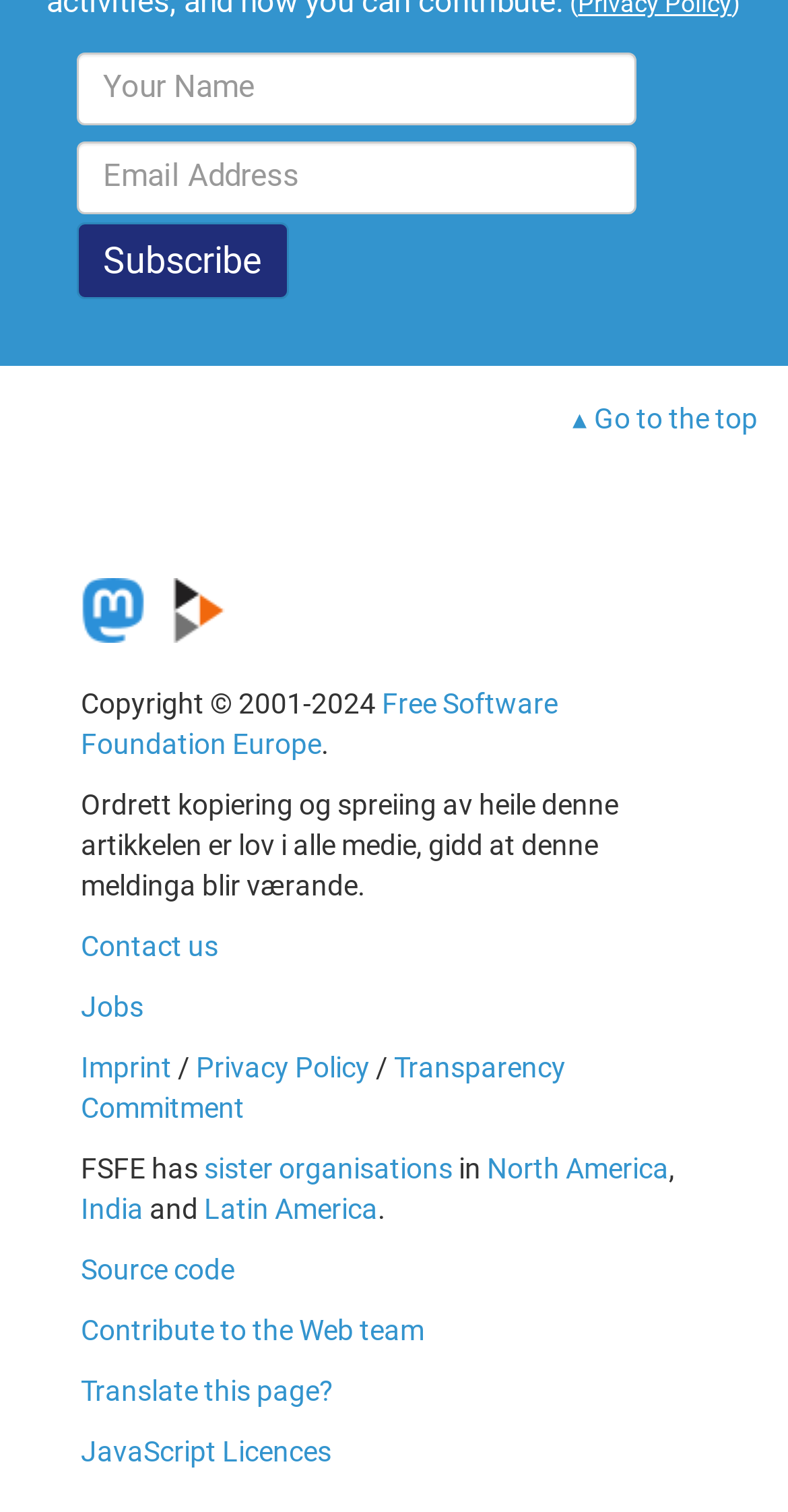Provide a single word or phrase to answer the given question: 
How many textboxes are there?

2